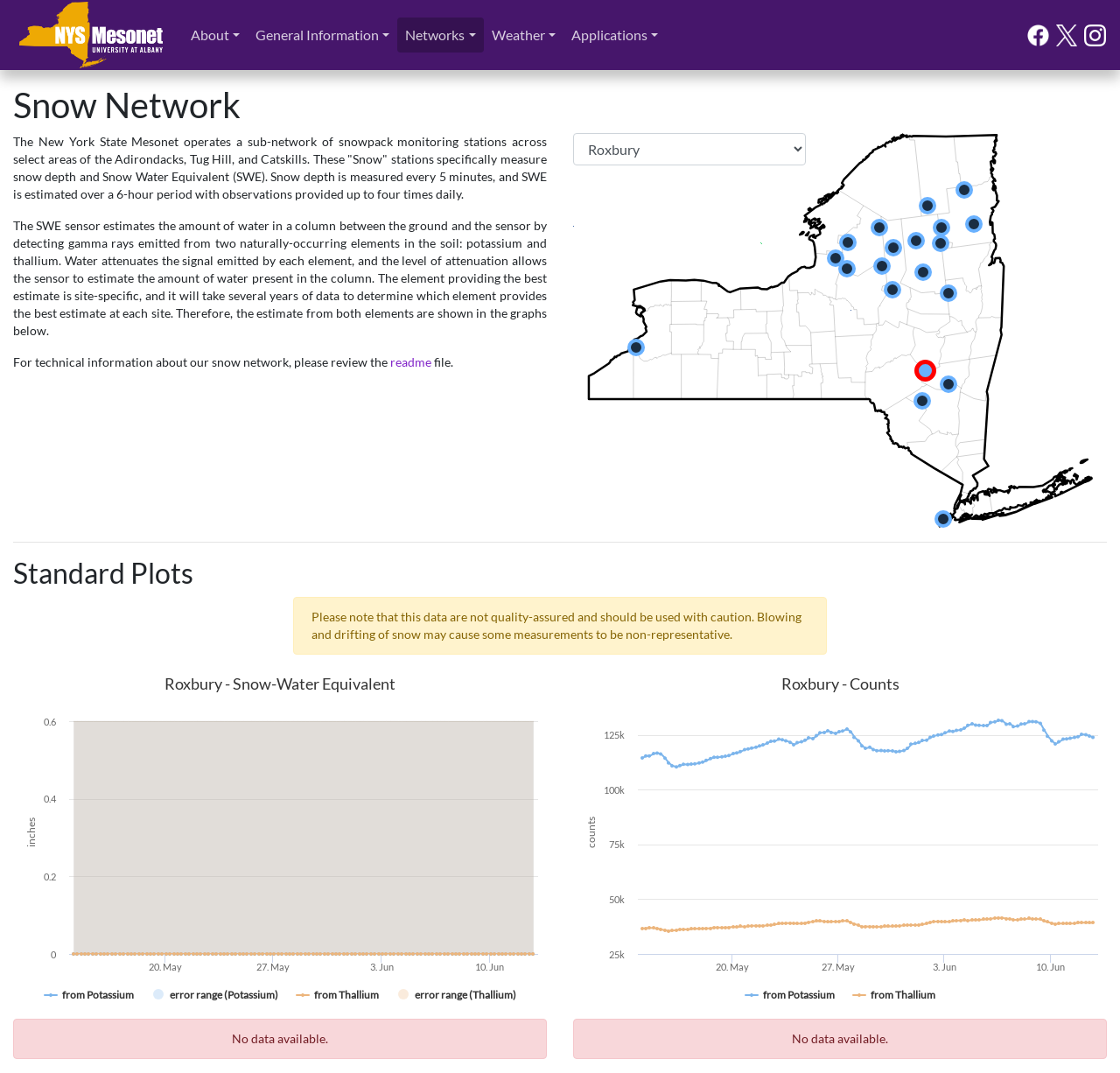Determine the bounding box coordinates for the area you should click to complete the following instruction: "View the readme file".

[0.348, 0.33, 0.385, 0.344]